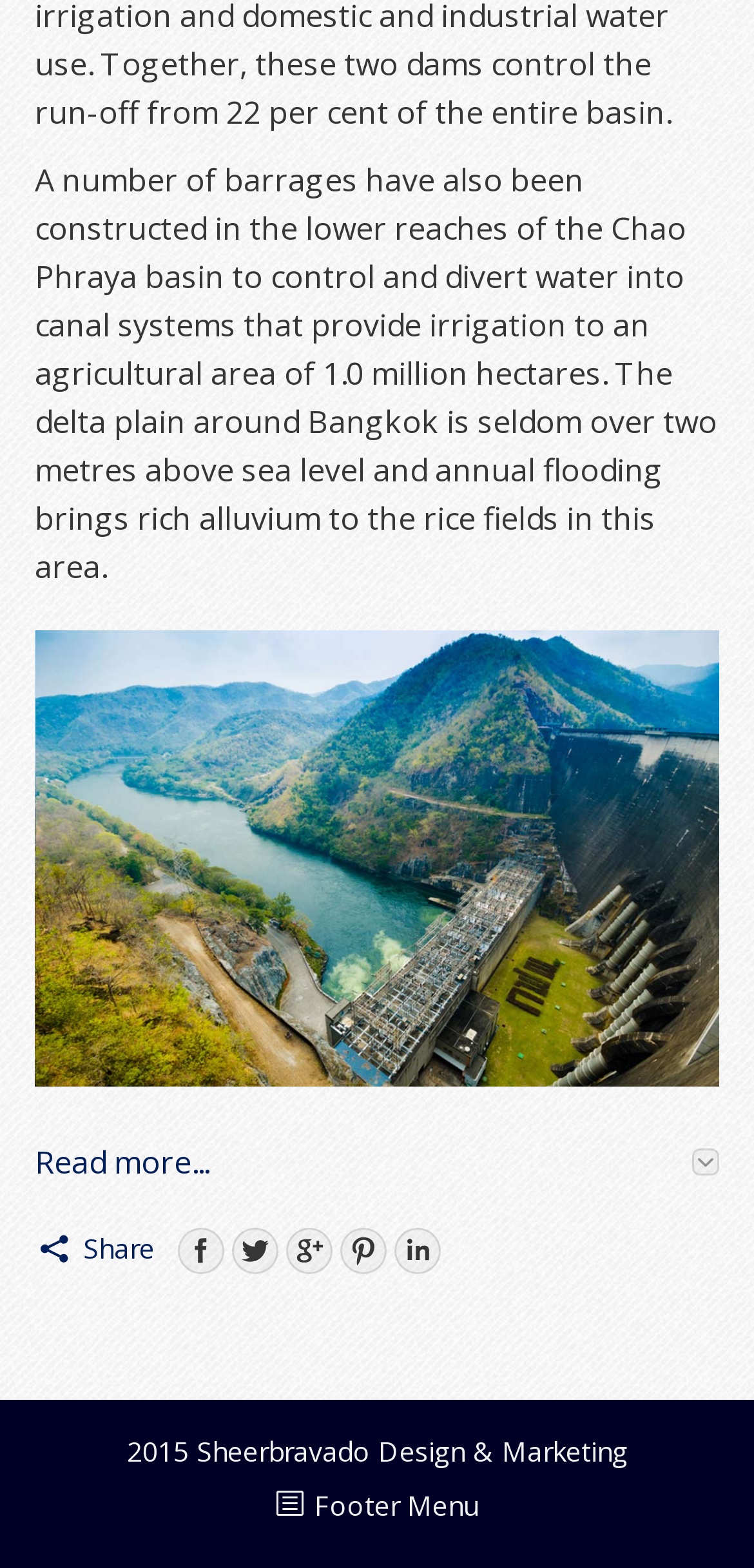Please find the bounding box coordinates for the clickable element needed to perform this instruction: "Click to post your comment".

None